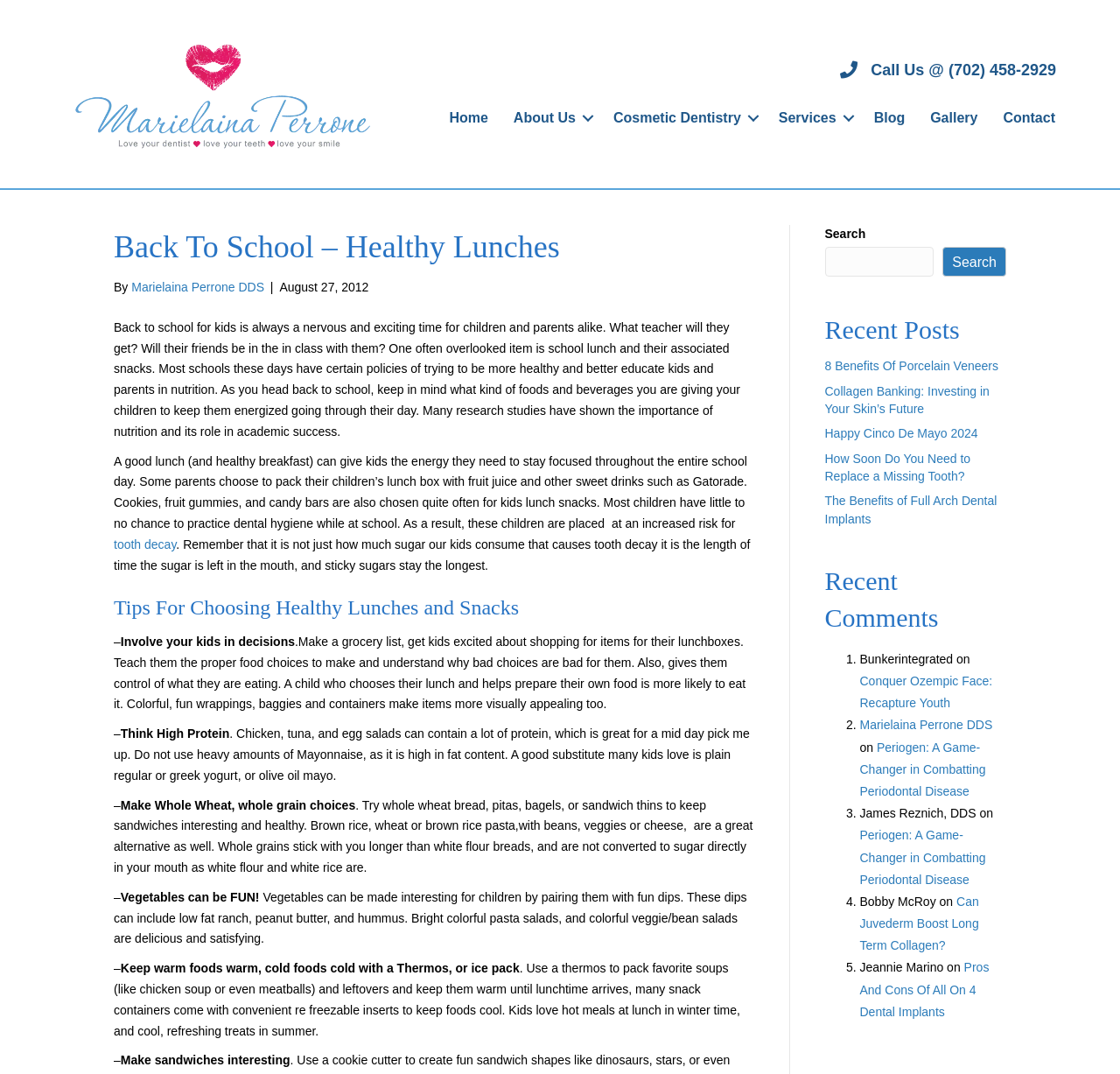Please provide the bounding box coordinates for the element that needs to be clicked to perform the following instruction: "Read the 'Back To School – Healthy Lunches' article". The coordinates should be given as four float numbers between 0 and 1, i.e., [left, top, right, bottom].

[0.102, 0.21, 0.673, 0.251]